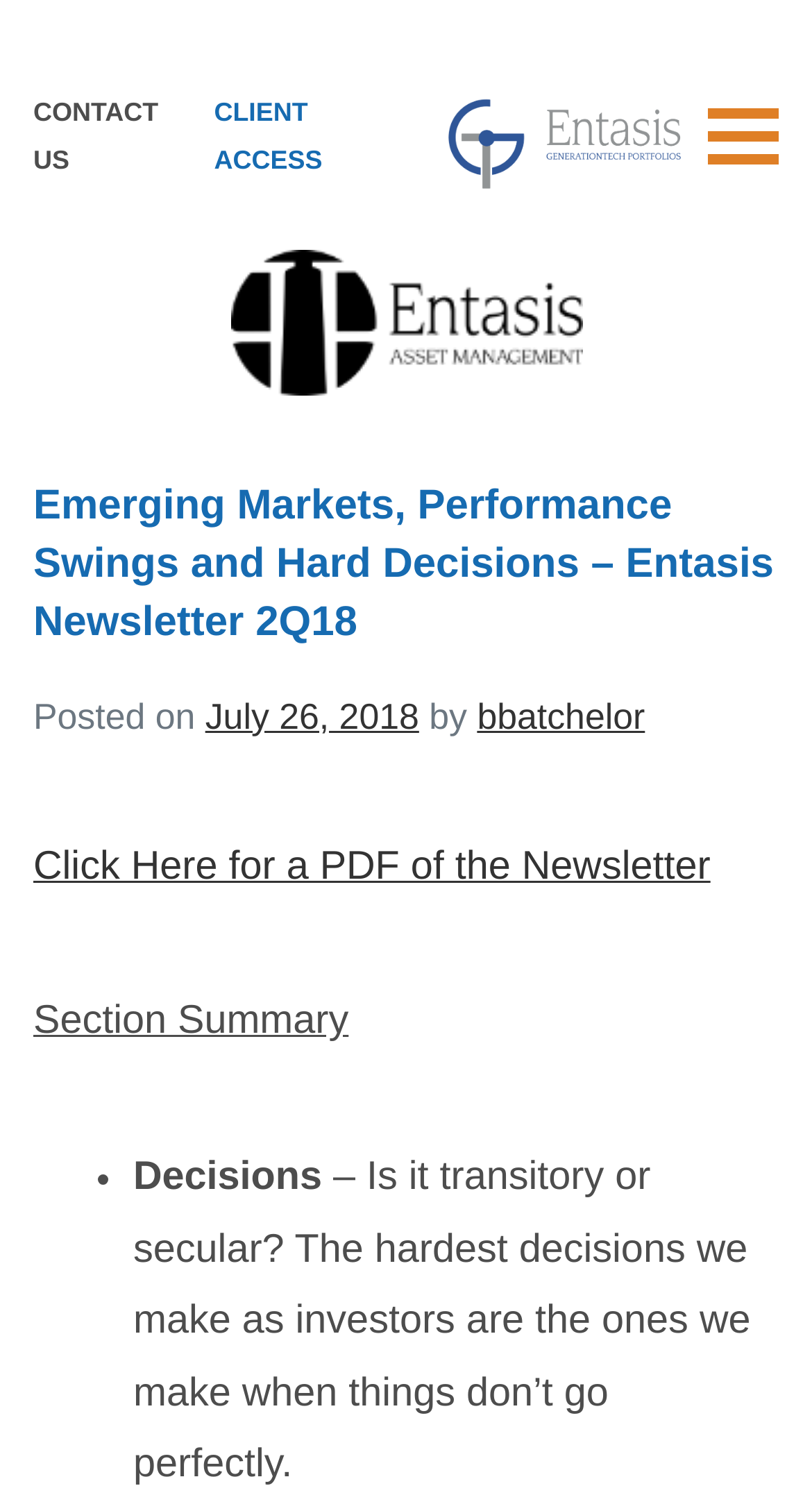What is the main heading of this webpage? Please extract and provide it.

Emerging Markets, Performance Swings and Hard Decisions – Entasis Newsletter 2Q18